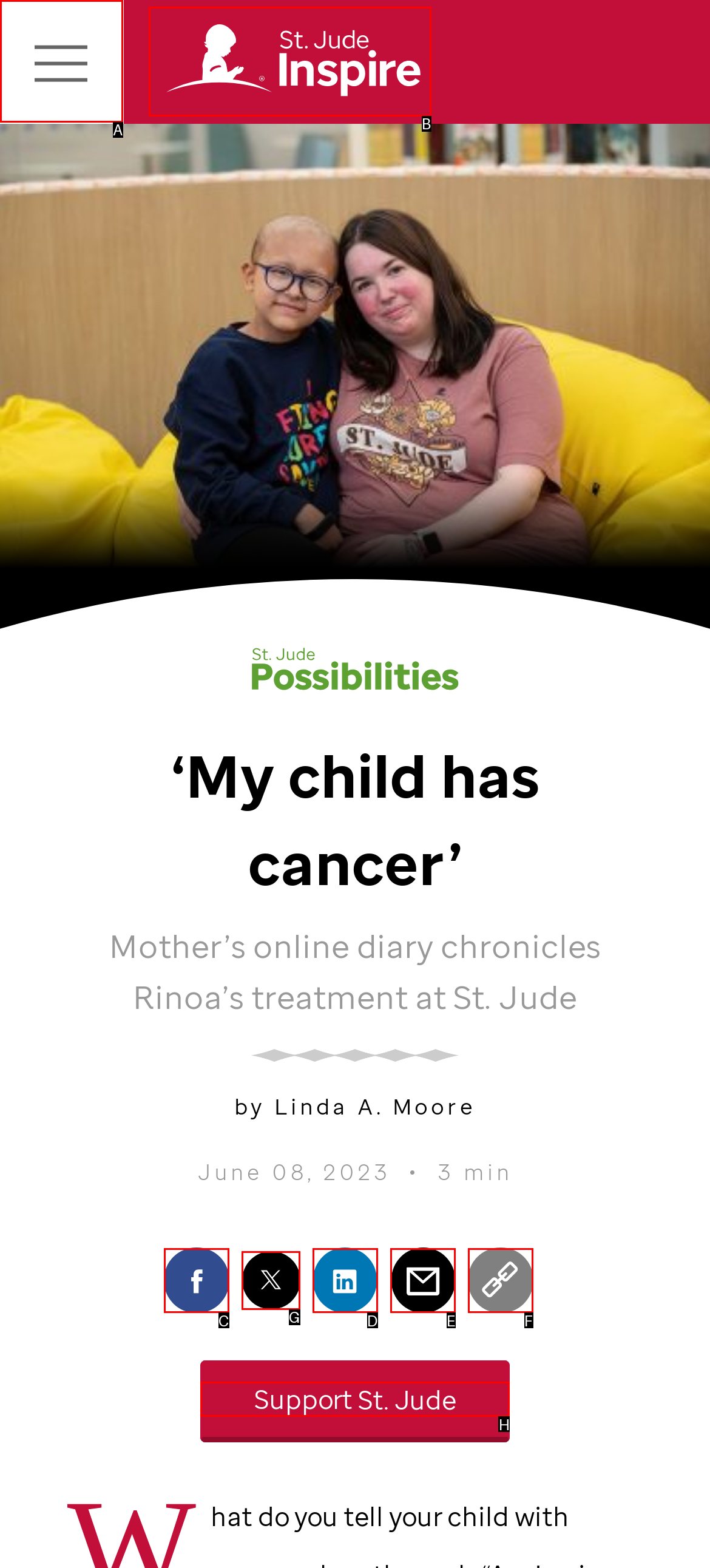For the task "Open main menu", which option's letter should you click? Answer with the letter only.

A